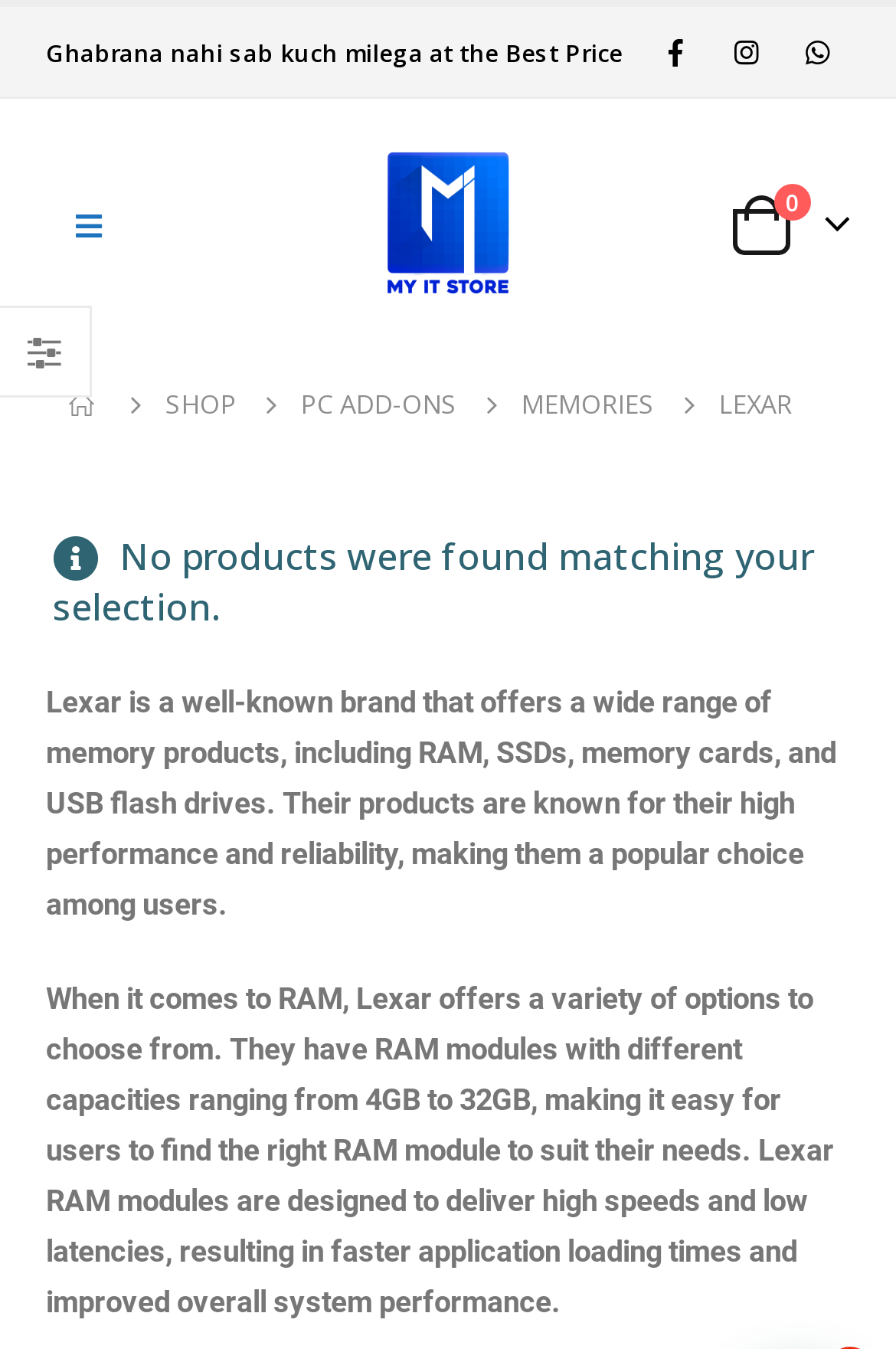Indicate the bounding box coordinates of the element that needs to be clicked to satisfy the following instruction: "Open Mobile Menu". The coordinates should be four float numbers between 0 and 1, i.e., [left, top, right, bottom].

[0.051, 0.138, 0.146, 0.196]